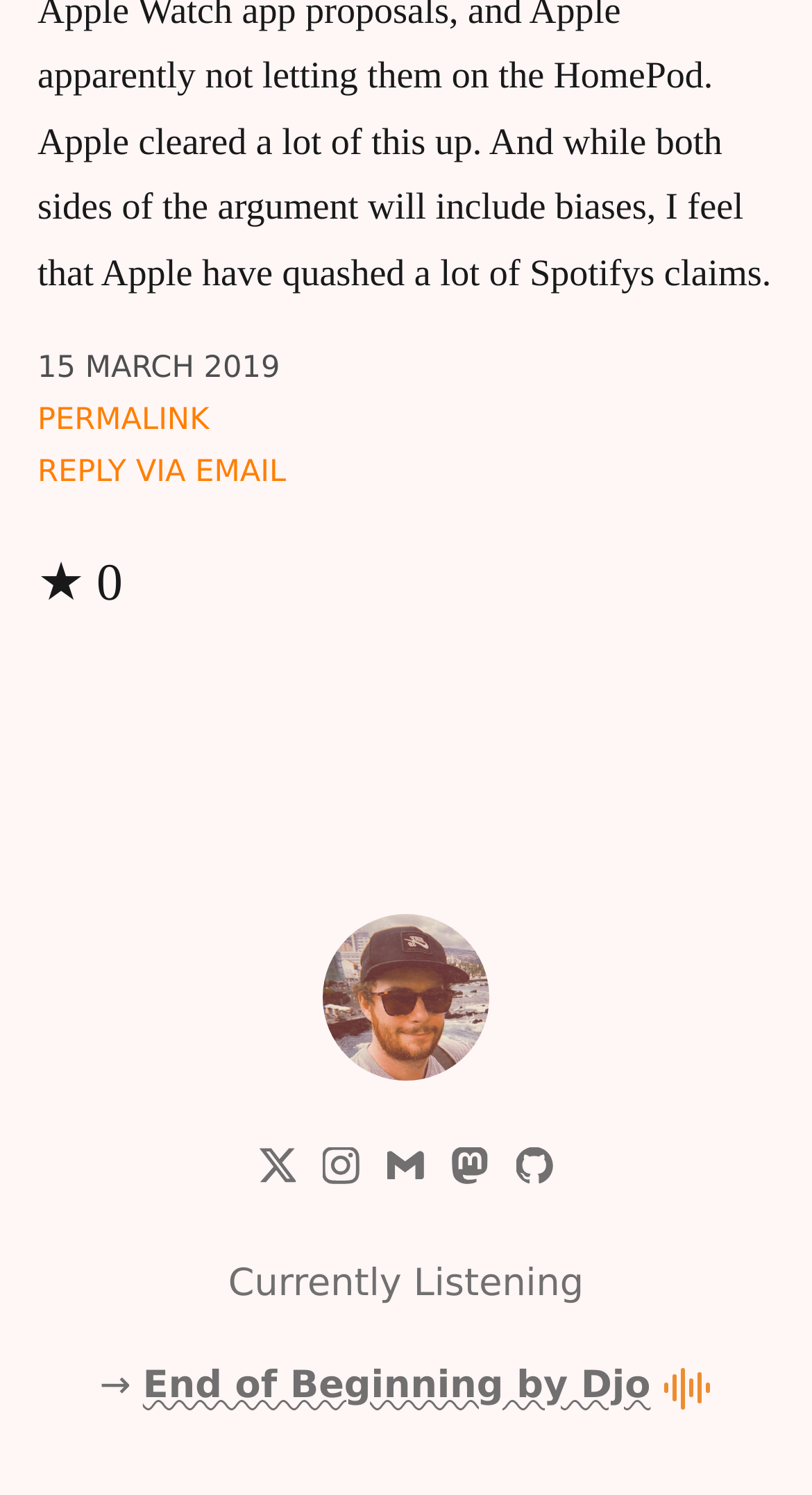Please answer the following question using a single word or phrase: What is the symbol next to 'Currently Listening'?

→